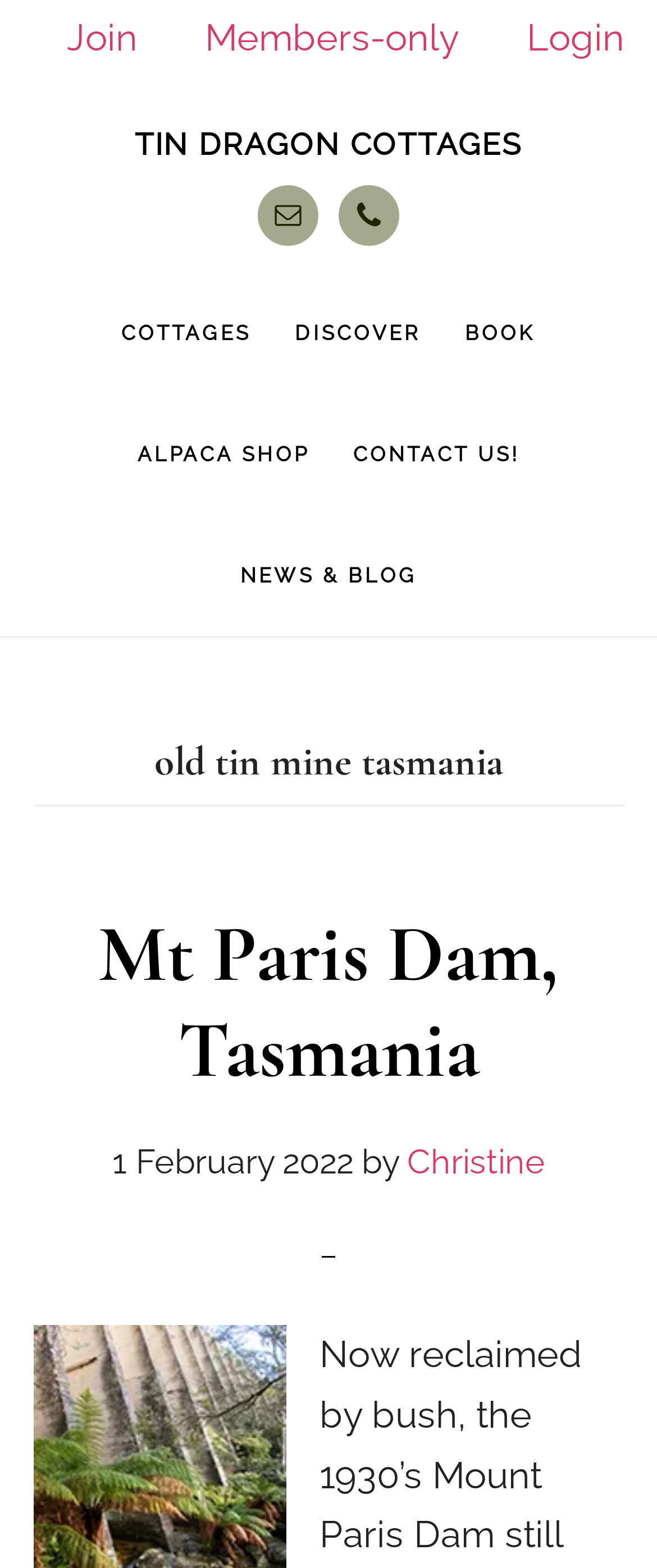Describe the entire webpage, focusing on both content and design.

The webpage appears to be an archive page for "old tin mine tasmania" on the Tin Dragon Cottages website. At the top, there are three links: "Join", "Members-only", and "Login", aligned horizontally and taking up about a third of the screen width. Below these links, there are two more links, "Skip to main content" and "Skip to footer", which are not as prominent.

The main header of the page features the title "TIN DRAGON COTTAGES" in a prominent font, taking up about two-thirds of the screen width. Below this header, there are two contact links, "Email" and "Phone", each accompanied by an icon. These links are positioned side by side, with the email link on the left and the phone link on the right.

The main navigation menu is located below the contact links, with six options: "COTTAGES", "DISCOVER", "BOOK", "ALPACA SHOP", "CONTACT US!", and "NEWS & BLOG". These links are arranged horizontally and take up about three-quarters of the screen width.

The main content of the page is a single article with the title "old tin mine tasmania". The article has a subheading "Mt Paris Dam, Tasmania" and features a link to the same title. Below the subheading, there is a timestamp "1 February 2022" and an author credit "by Christine". The article text is not provided in the accessibility tree, but it likely occupies the majority of the screen space below the navigation menu.